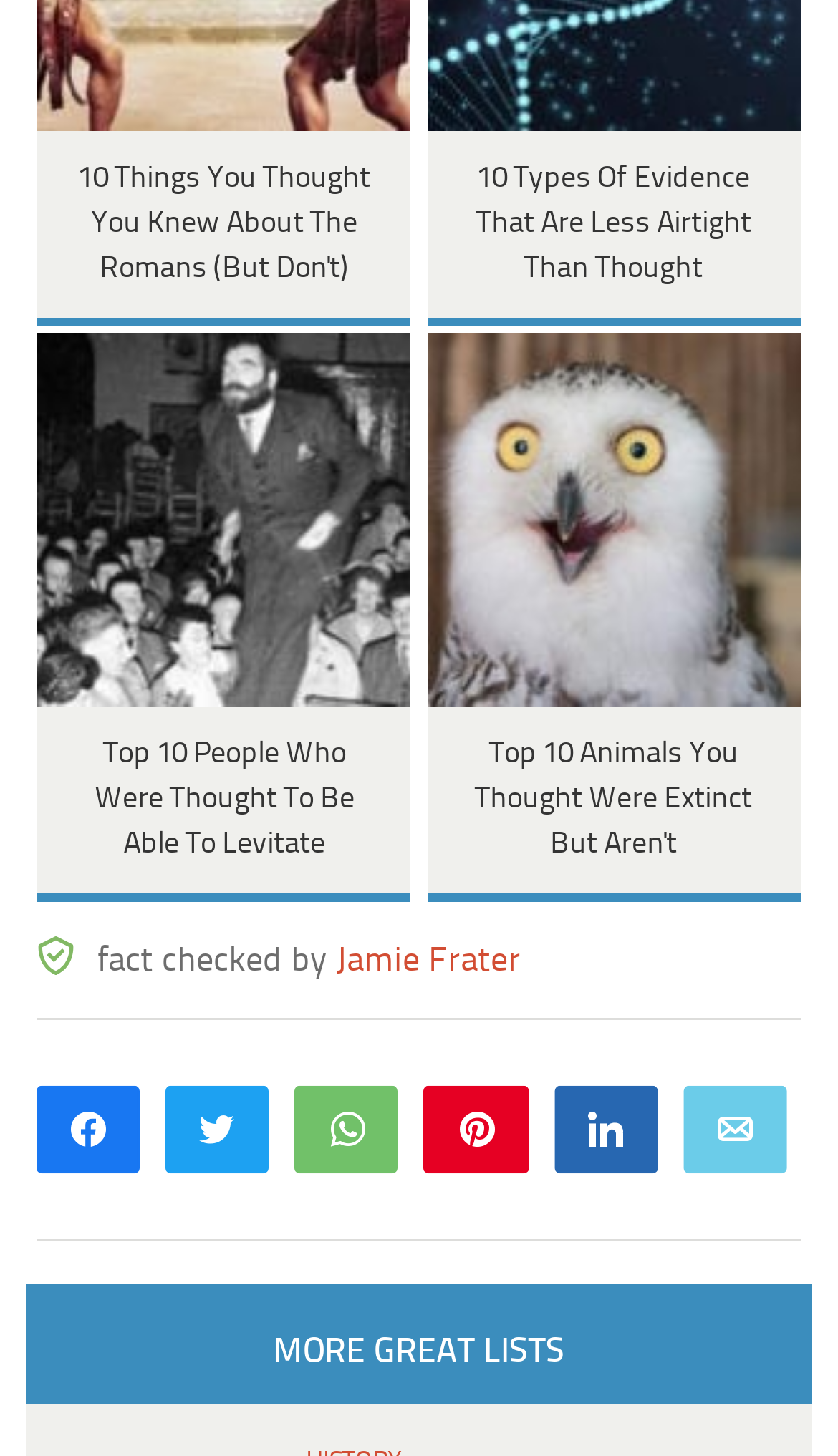Determine the bounding box coordinates of the clickable element necessary to fulfill the instruction: "Explore more great lists". Provide the coordinates as four float numbers within the 0 to 1 range, i.e., [left, top, right, bottom].

[0.326, 0.916, 0.674, 0.941]